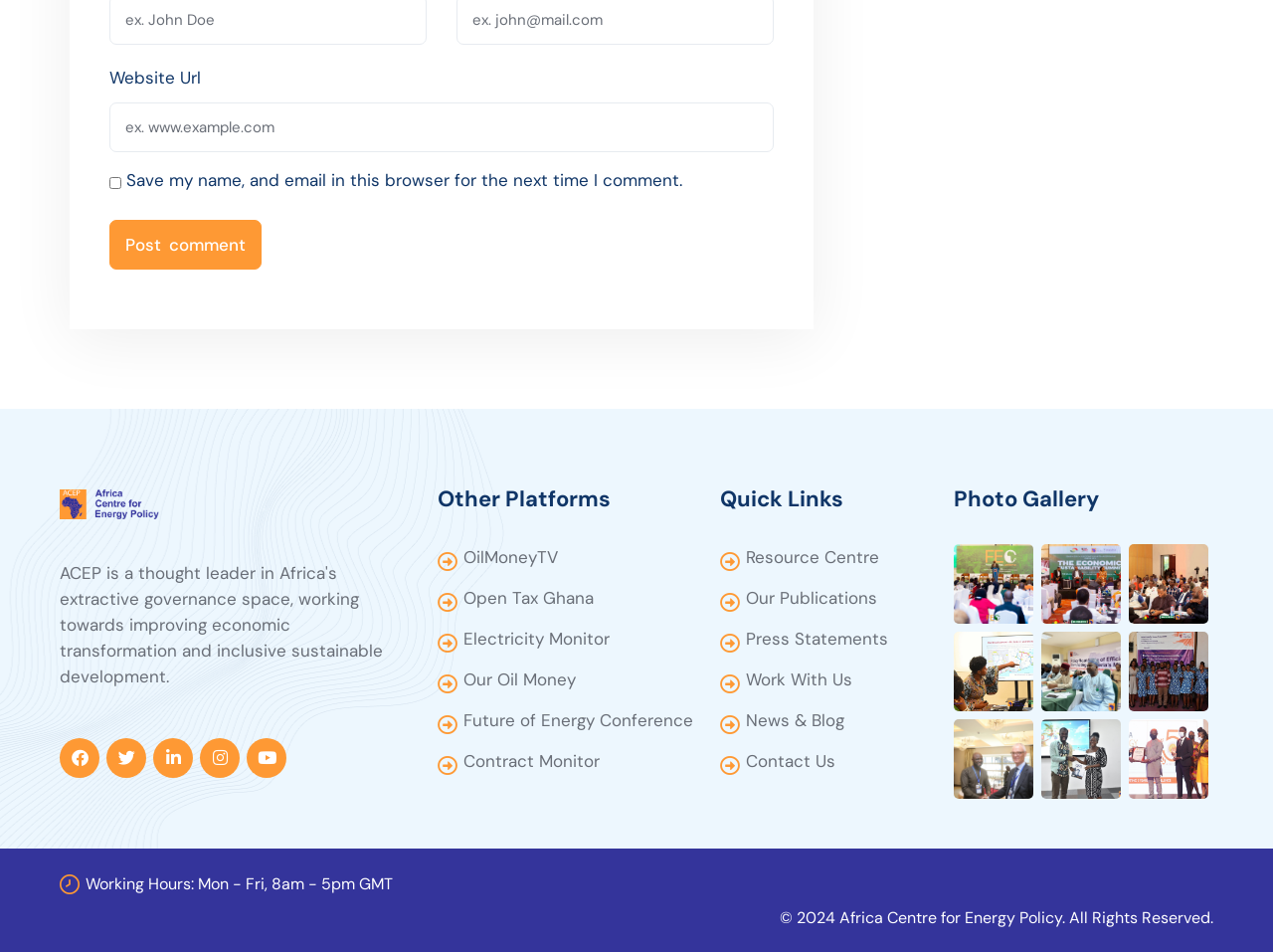Give a short answer using one word or phrase for the question:
What type of links are listed under 'Other Platforms'?

Platform names